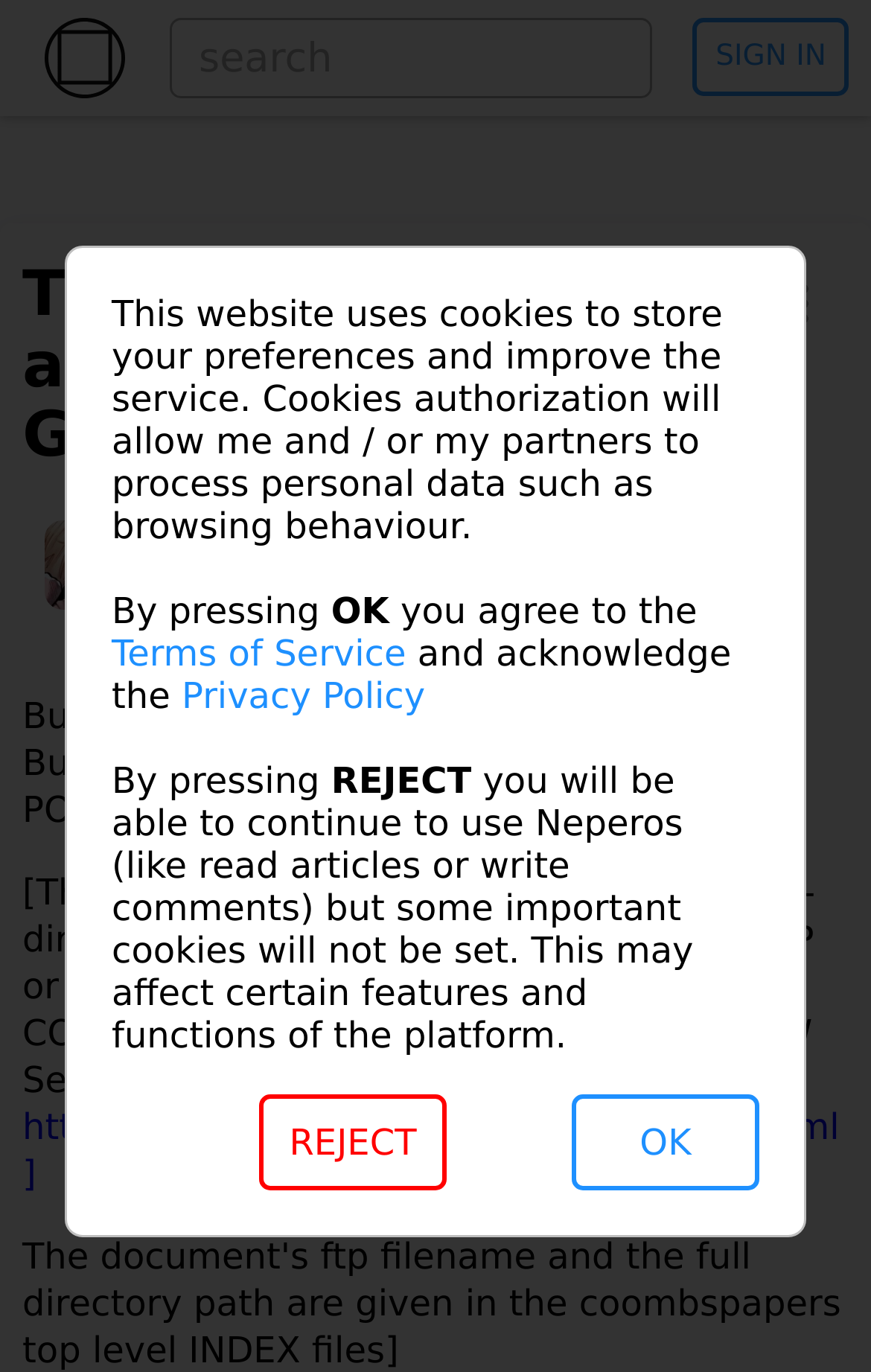Determine and generate the text content of the webpage's headline.

The Buddha's Way and Abortion: Loss, Grief and Resolution